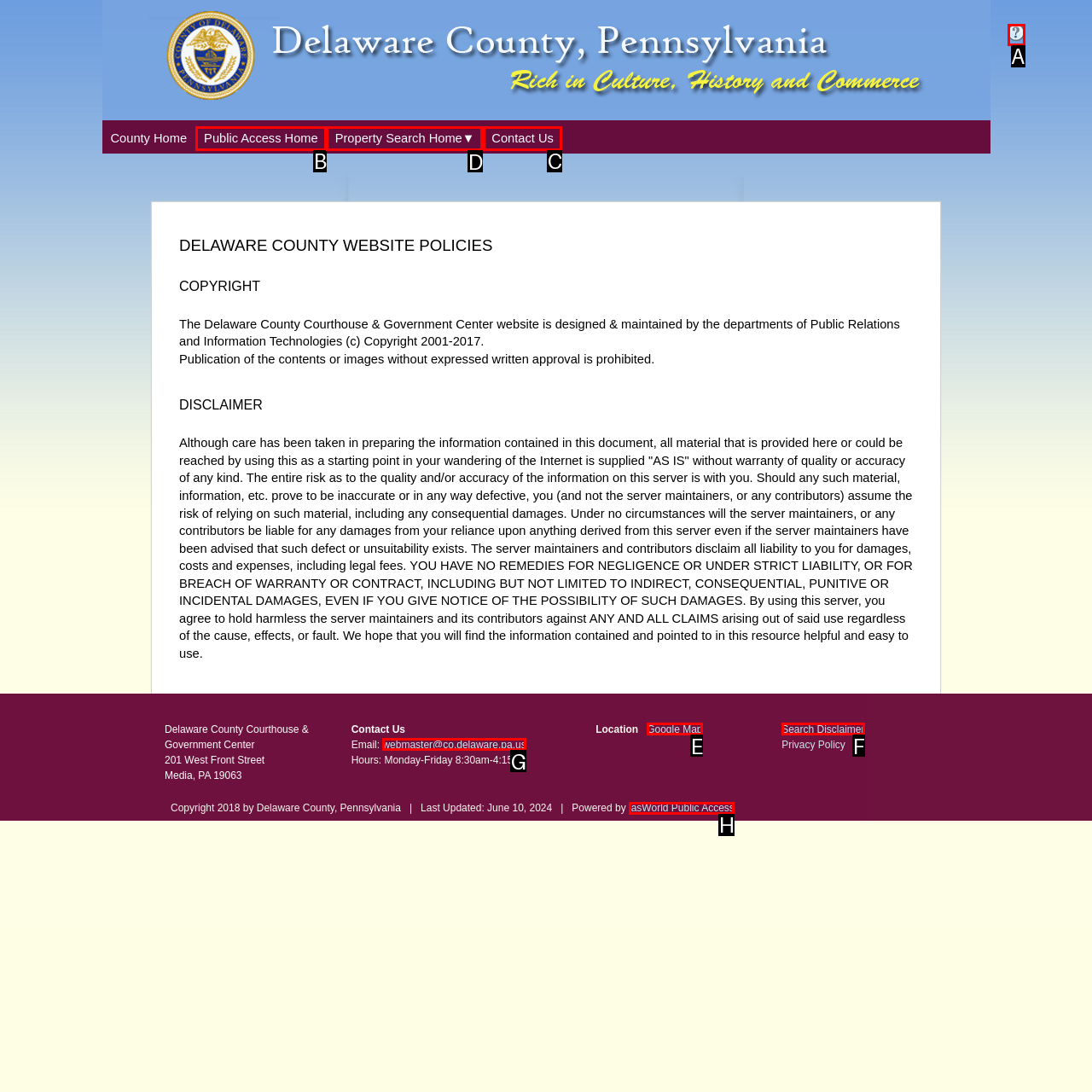Identify the HTML element I need to click to complete this task: Search for properties Provide the option's letter from the available choices.

D